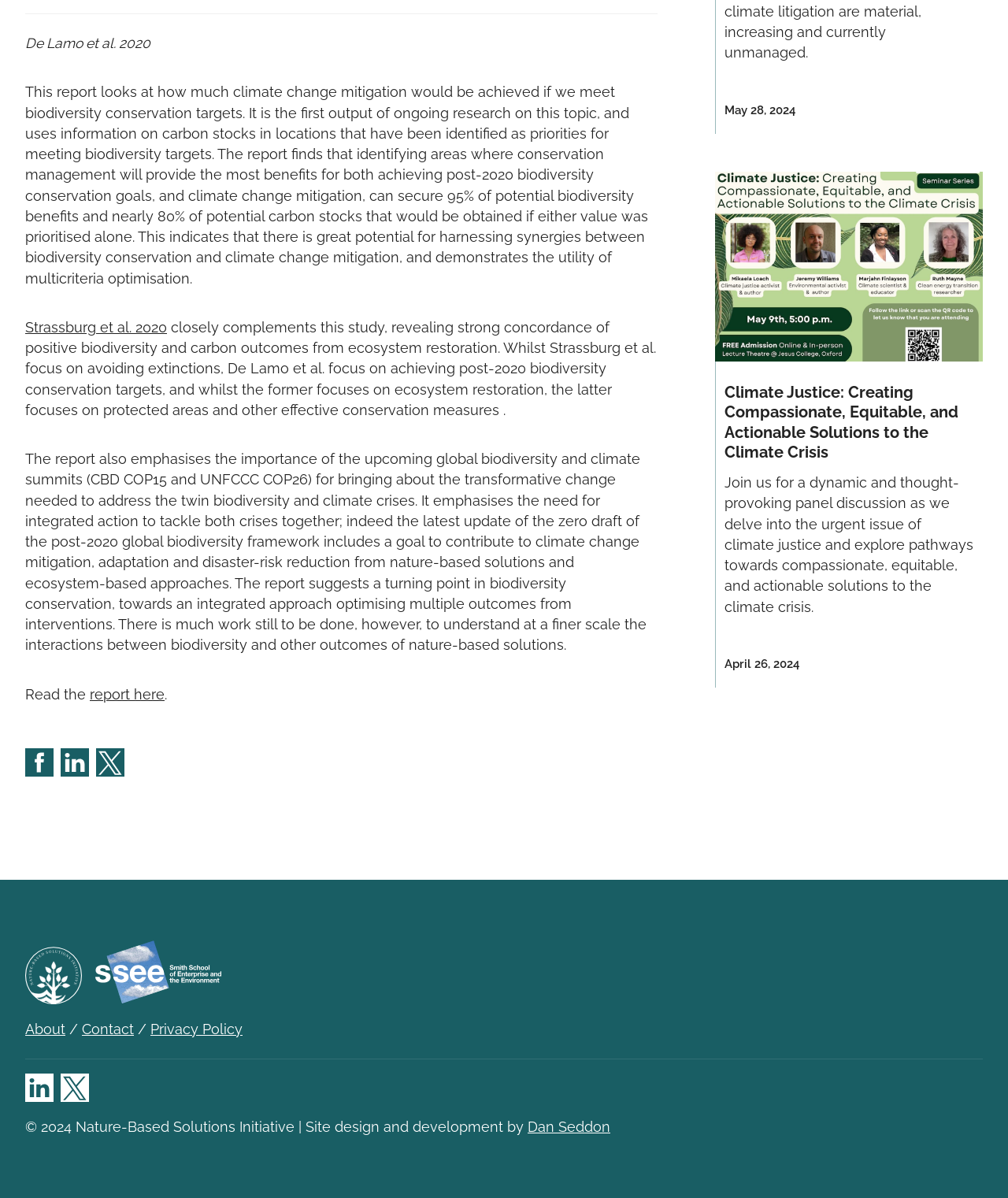Provide the bounding box coordinates for the UI element that is described by this text: "Contact". The coordinates should be in the form of four float numbers between 0 and 1: [left, top, right, bottom].

[0.081, 0.853, 0.133, 0.866]